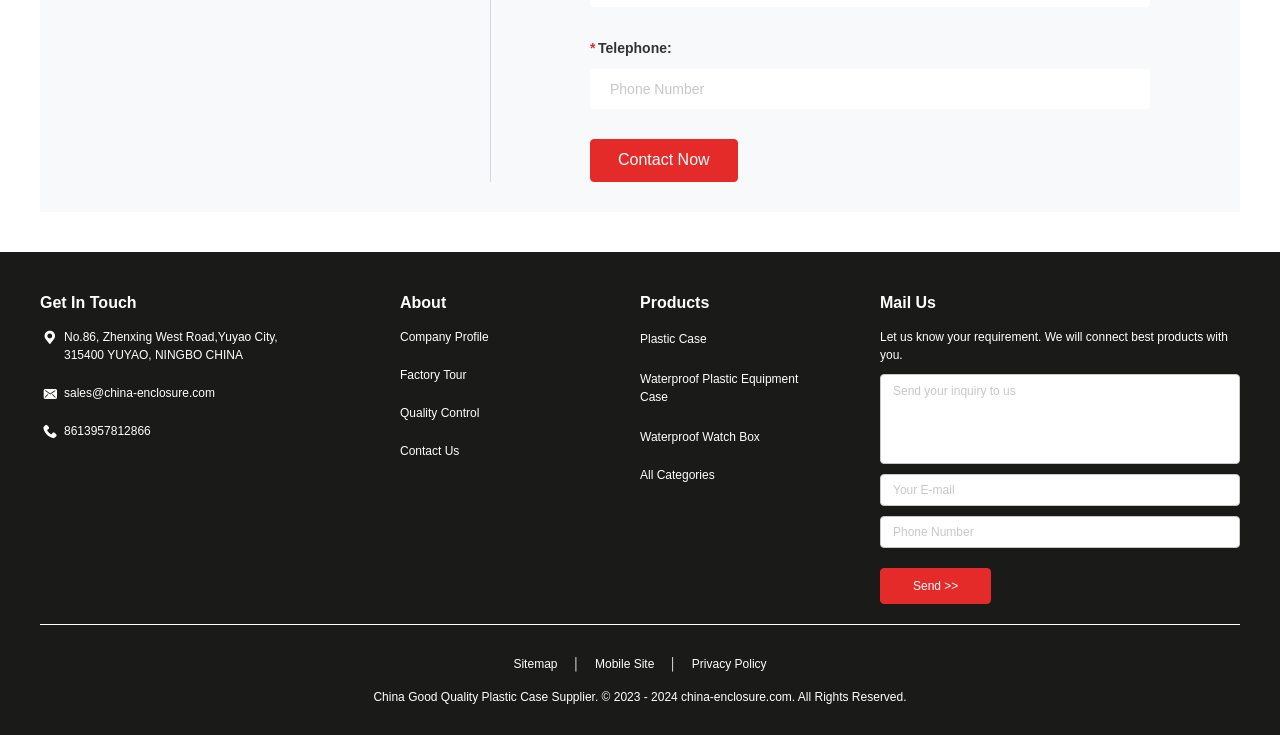Predict the bounding box of the UI element based on the description: "HYGIENE". The coordinates should be four float numbers between 0 and 1, formatted as [left, top, right, bottom].

None